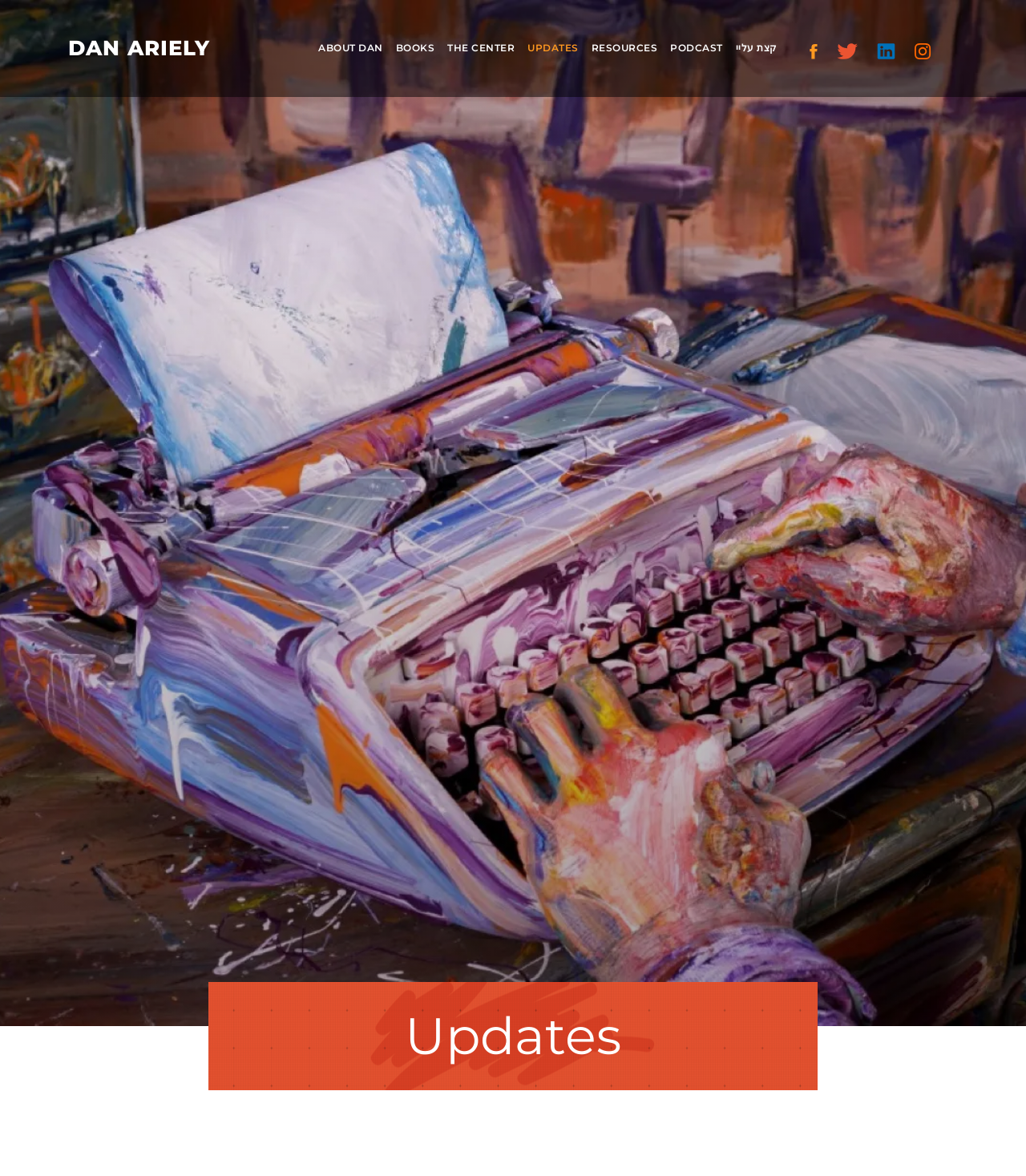Predict the bounding box of the UI element that fits this description: "Price List".

None